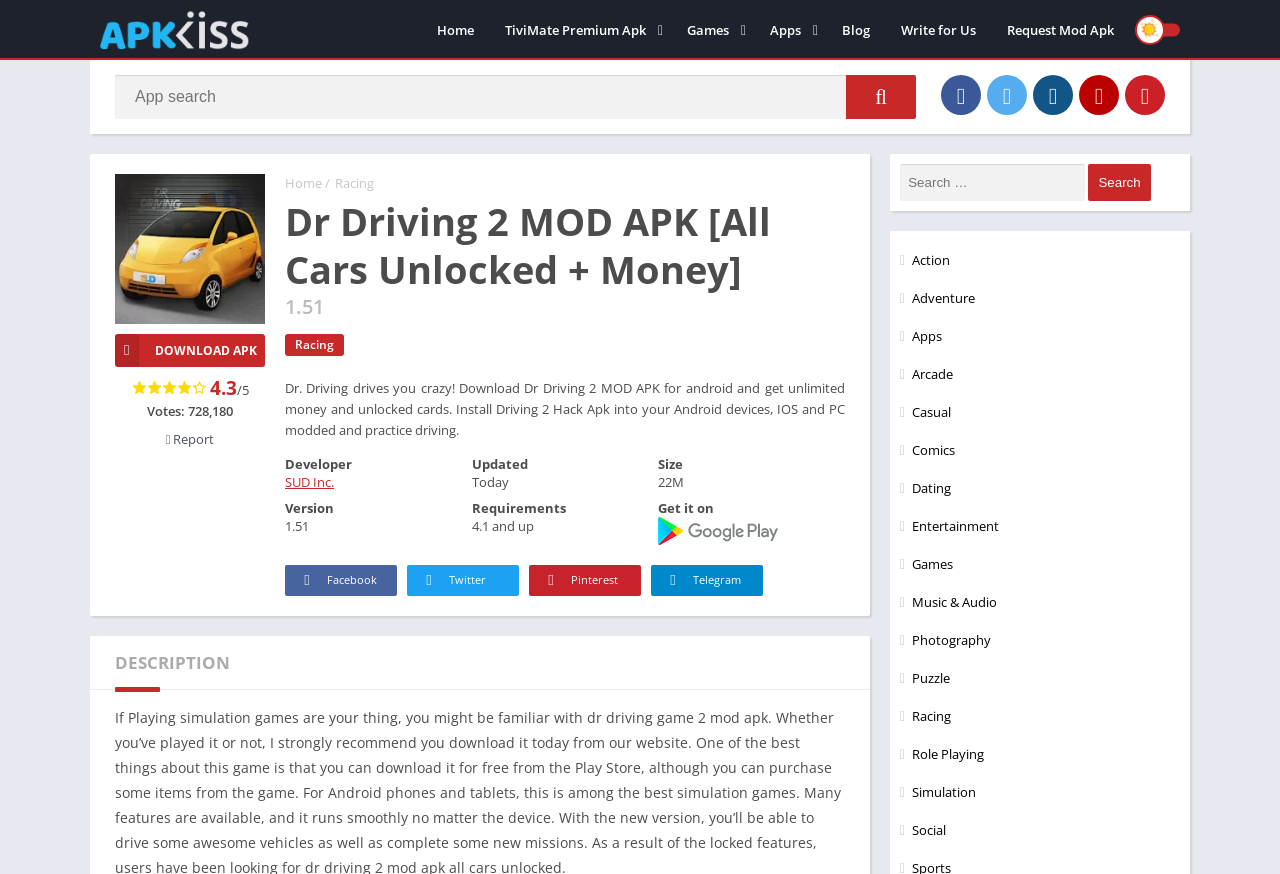What is the developer of the APK file?
Provide a detailed and extensive answer to the question.

I found the answer by looking at the link 'SUD Inc.' which is located near the static text 'Developer', indicating that it is the developer of the APK file.